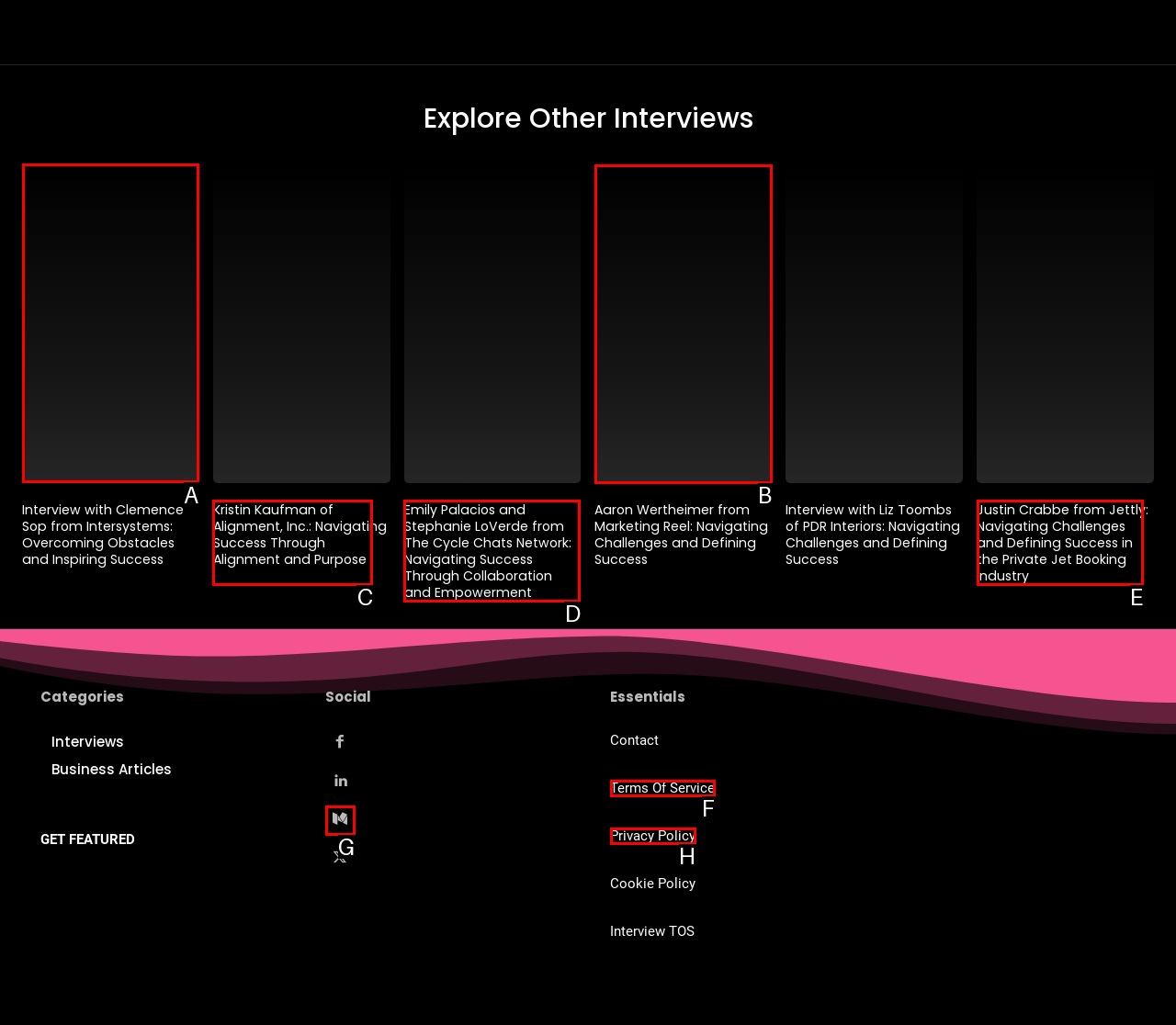Indicate the UI element to click to perform the task: Read the interview with Clemence Sop from Intersystems. Reply with the letter corresponding to the chosen element.

A